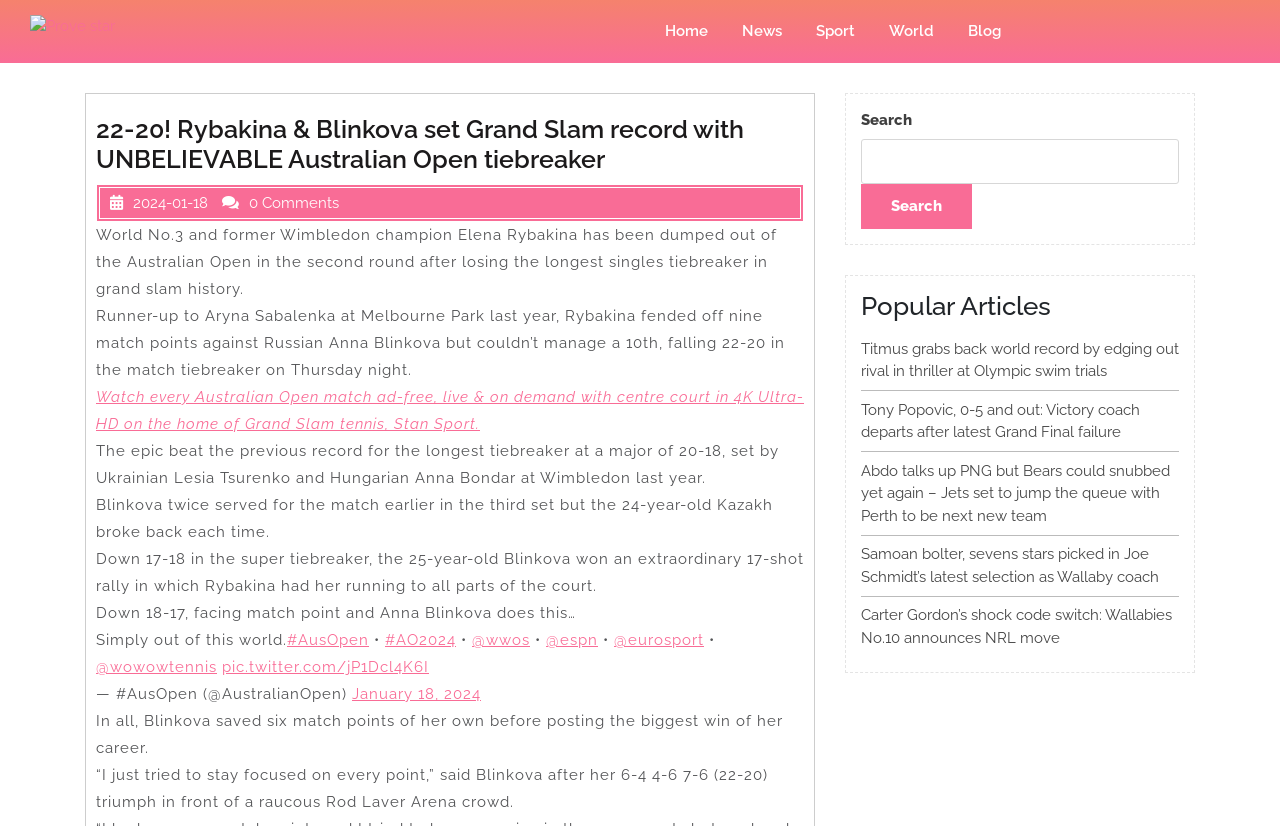Generate an in-depth caption that captures all aspects of the webpage.

This webpage appears to be a news article about a tennis match between Elena Rybakina and Anna Blinkova at the Australian Open. The article's title, "22-20! Rybakina & Blinkova set Grand Slam record with UNBELIEVABLE Australian Open tiebreaker – Prove star", is displayed prominently at the top of the page.

Below the title, there is a navigation menu with links to different sections of the website, including "Home", "News", "Sport", "World", and "Blog". 

The main content of the article is divided into several paragraphs, with the first paragraph providing an overview of the match. The article then goes on to describe the details of the match, including the longest singles tiebreaker in grand slam history, with quotes from Blinkova after her win.

There are several links and hashtags scattered throughout the article, including links to watch the Australian Open match and hashtags such as #AusOpen and #AO2024. There are also links to other news articles and websites, including ESPN and Eurosport.

At the bottom of the page, there is a section titled "Popular Articles" with links to other news articles, including stories about swimming, soccer, and rugby.

On the right side of the page, there is a search bar with a button to submit a search query.